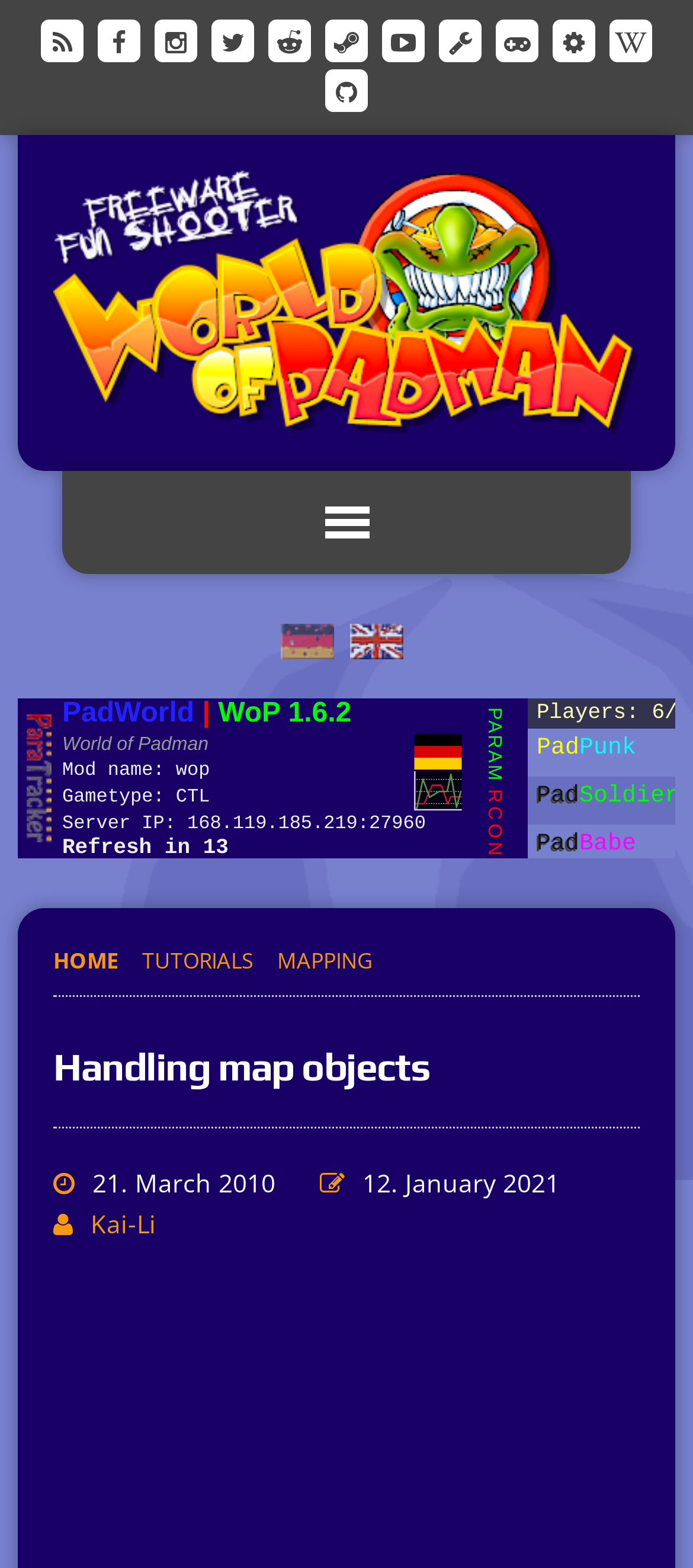Determine the bounding box coordinates for the element that should be clicked to follow this instruction: "Read the tutorial on Handling map objects". The coordinates should be given as four float numbers between 0 and 1, in the format [left, top, right, bottom].

[0.077, 0.664, 0.923, 0.72]